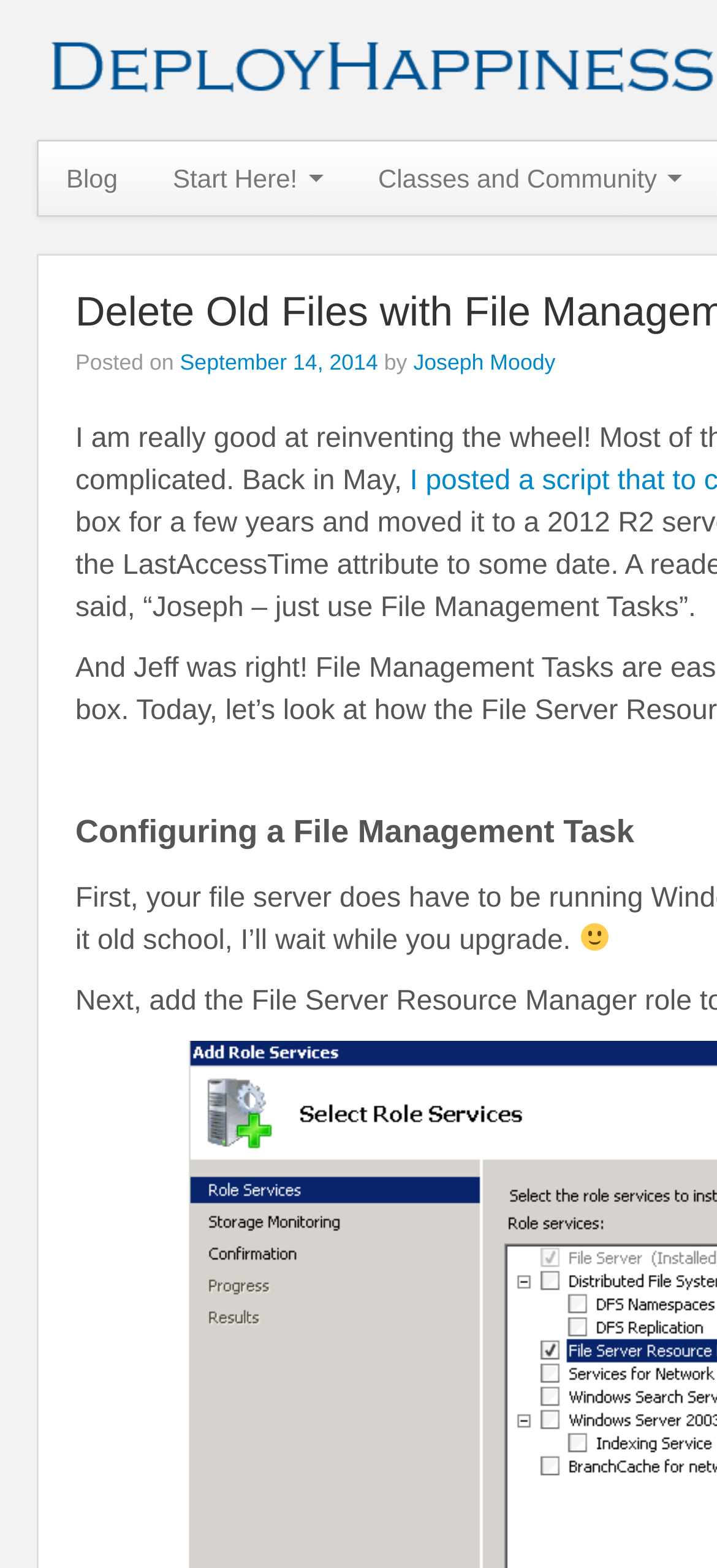Identify and provide the bounding box for the element described by: "Joseph Moody".

[0.576, 0.223, 0.775, 0.239]